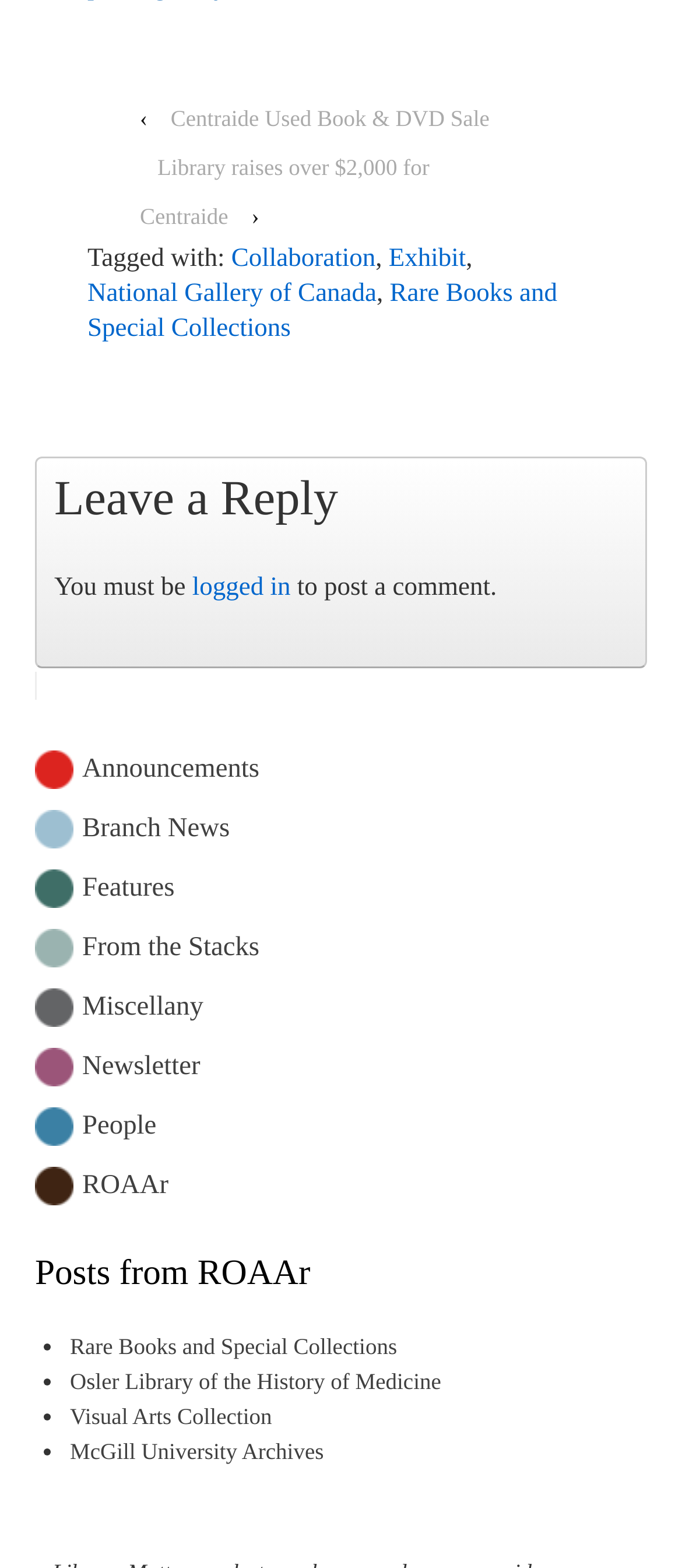Give a one-word or one-phrase response to the question:
What are the categories of posts available on this webpage?

Announcements, Branch News, Features, etc.